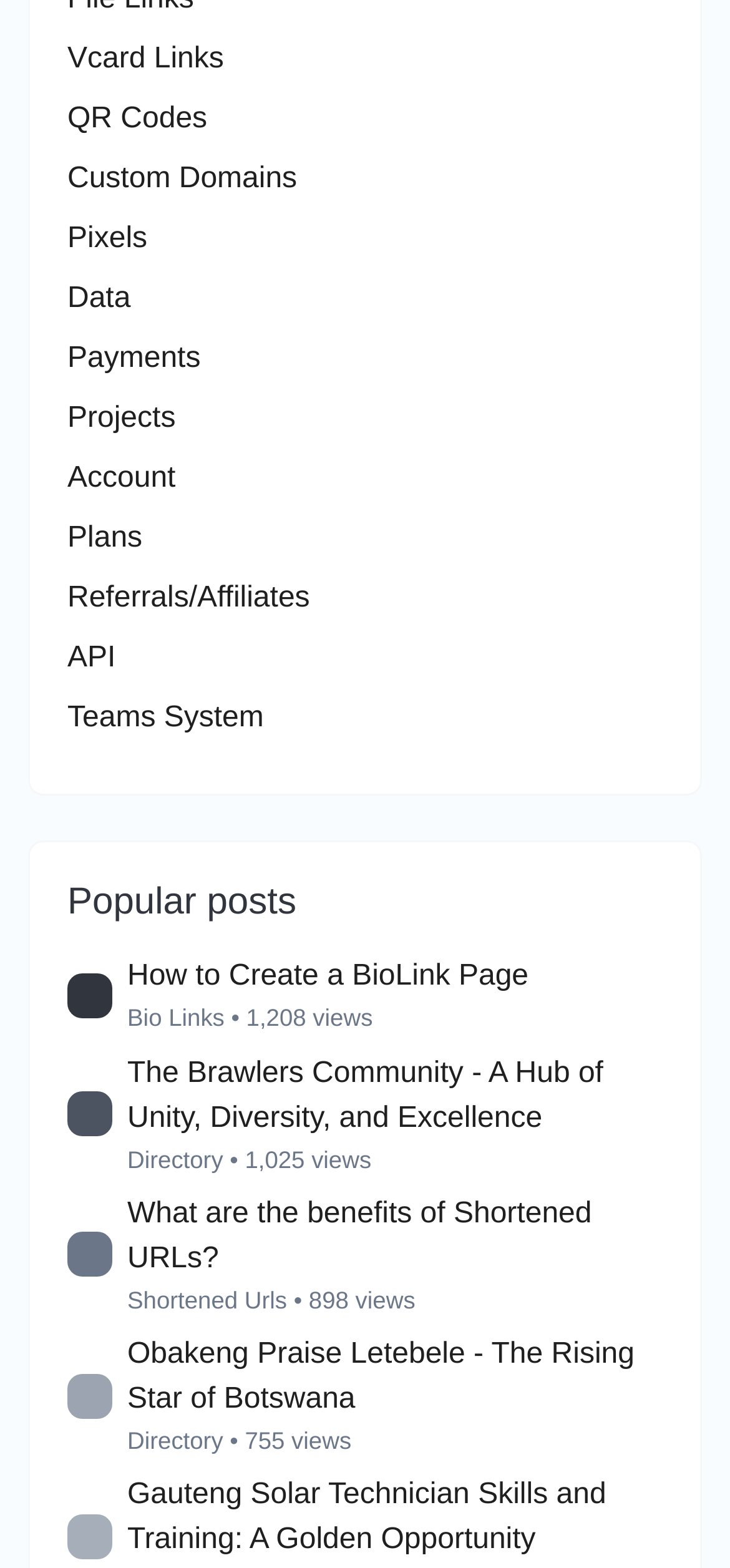Can you give a detailed response to the following question using the information from the image? How many popular posts are listed on the webpage?

I counted the number of links and static text elements under the 'Popular posts' heading and found that there are 5 popular posts listed on the webpage.